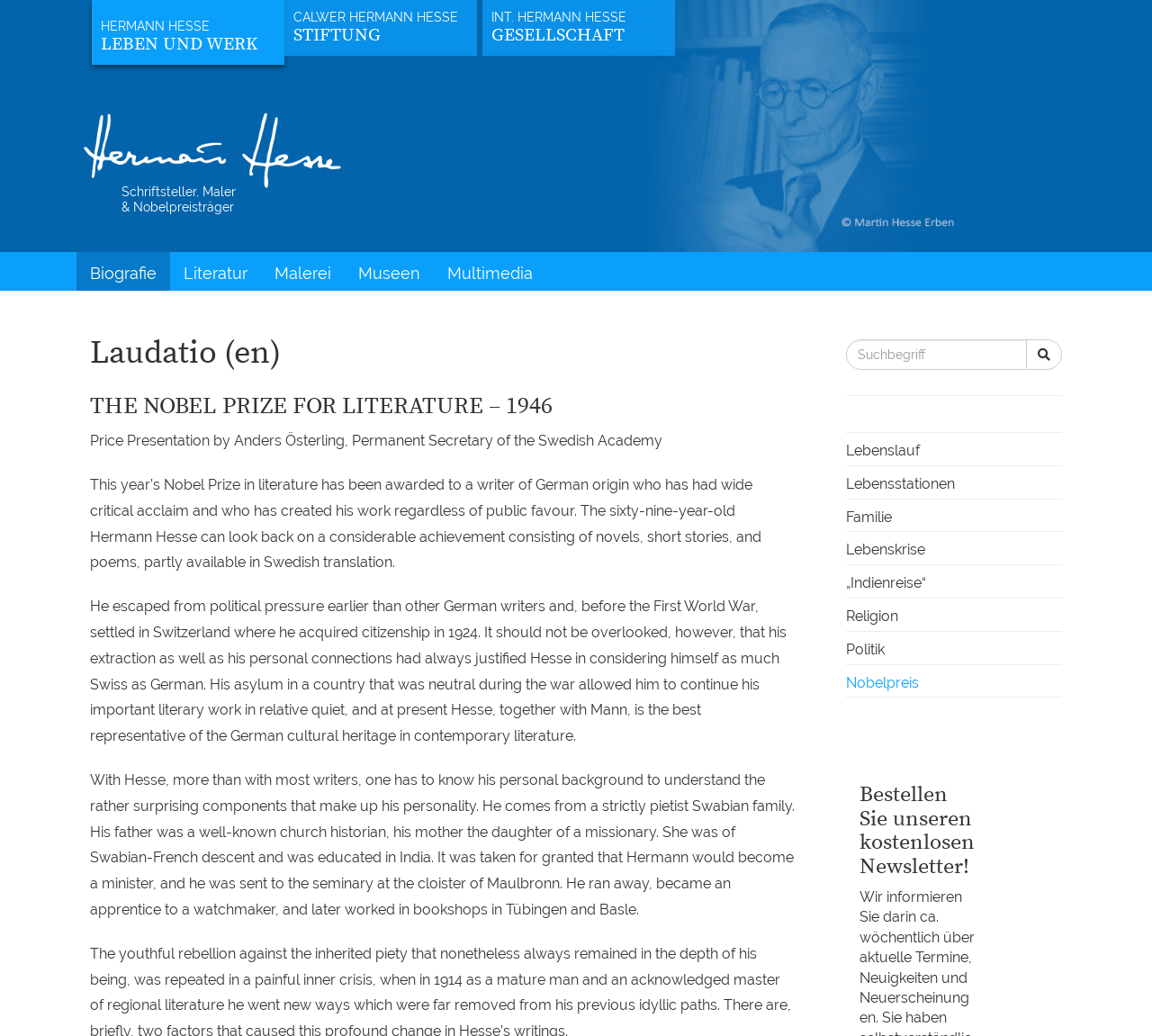What is the name of the link that leads to Hermann Hesse's biography?
Please provide a comprehensive and detailed answer to the question.

The answer can be found in the link 'Biografie', which is one of the links on the webpage that leads to Hermann Hesse's biography.